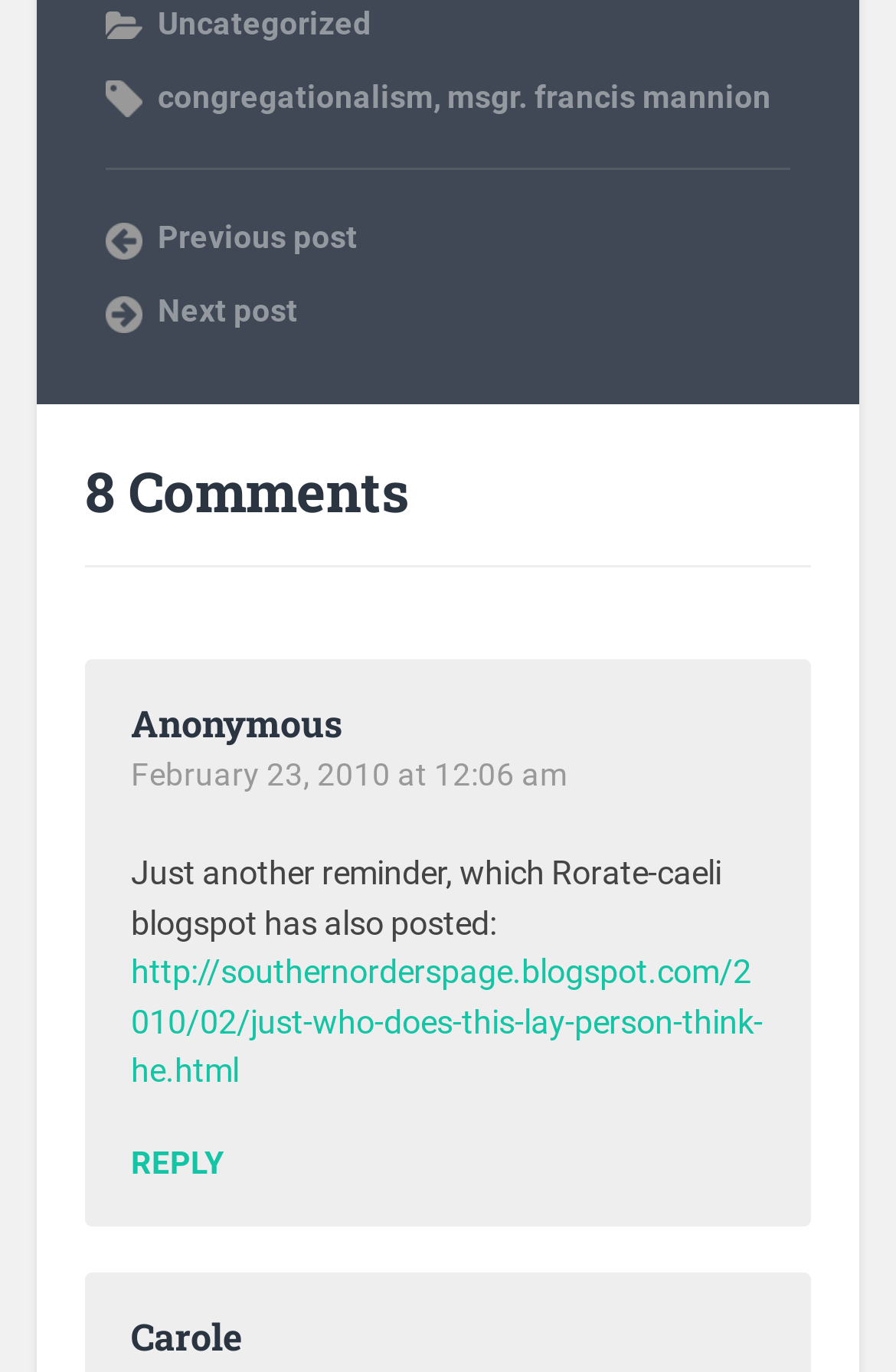Give a succinct answer to this question in a single word or phrase: 
What is the category of the post?

Uncategorized